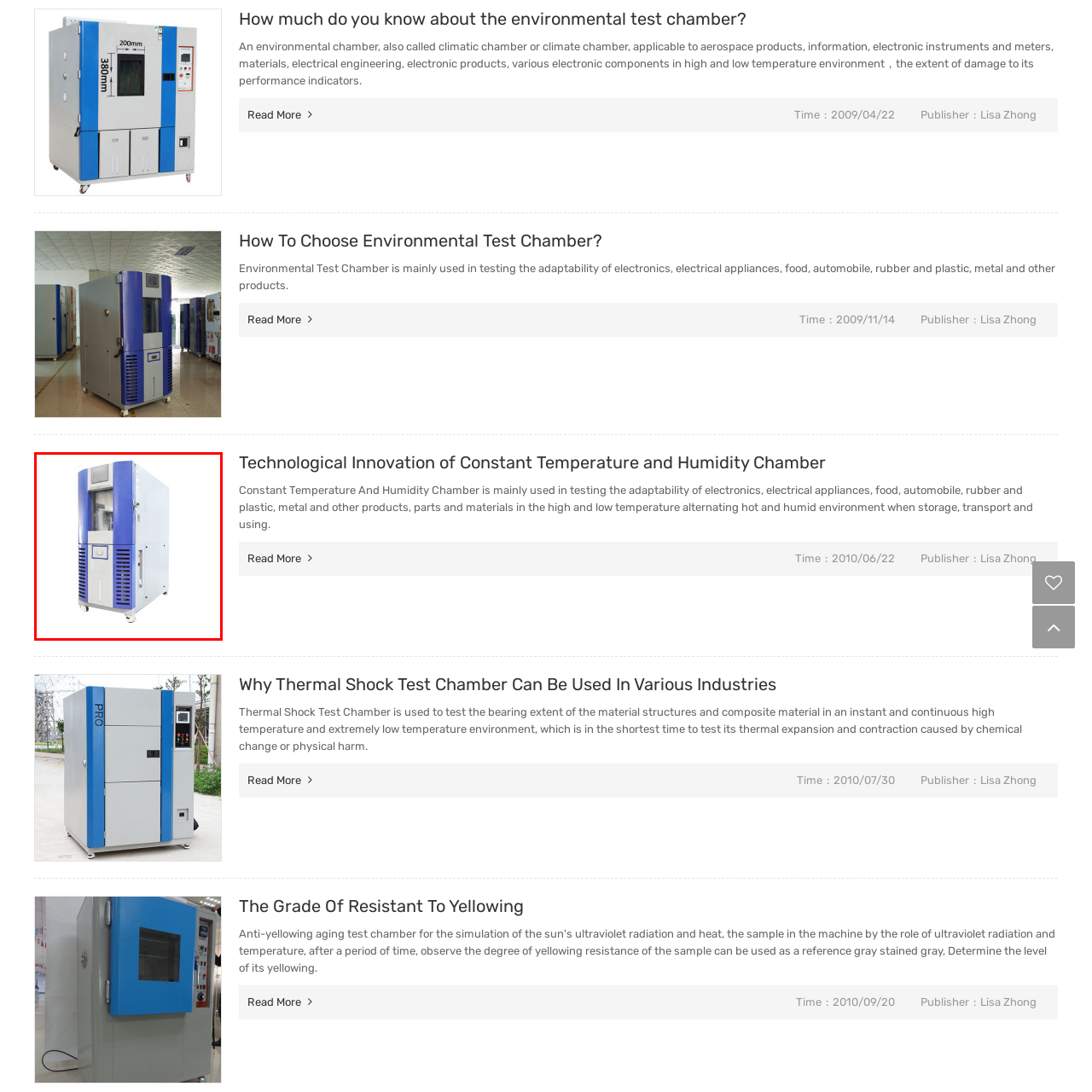Explain comprehensively what is shown in the image marked by the red outline.

The image depicts a Constant Temperature and Humidity Chamber, a specialized equipment used predominantly in testing the adaptability of various products such as electronics, electrical appliances, food, and automotive components. This chamber is designed to simulate high and low temperature alternating hot and humid environments, which is crucial for evaluating how materials and products perform under these conditions during storage, transport, and use. The chamber features a sleek, modern design with a blue and silver exterior, and it typically includes a digital display for monitoring conditions inside. Such equipment is essential for industries focused on quality control, ensuring that products withstand varying environmental factors before they reach consumers.